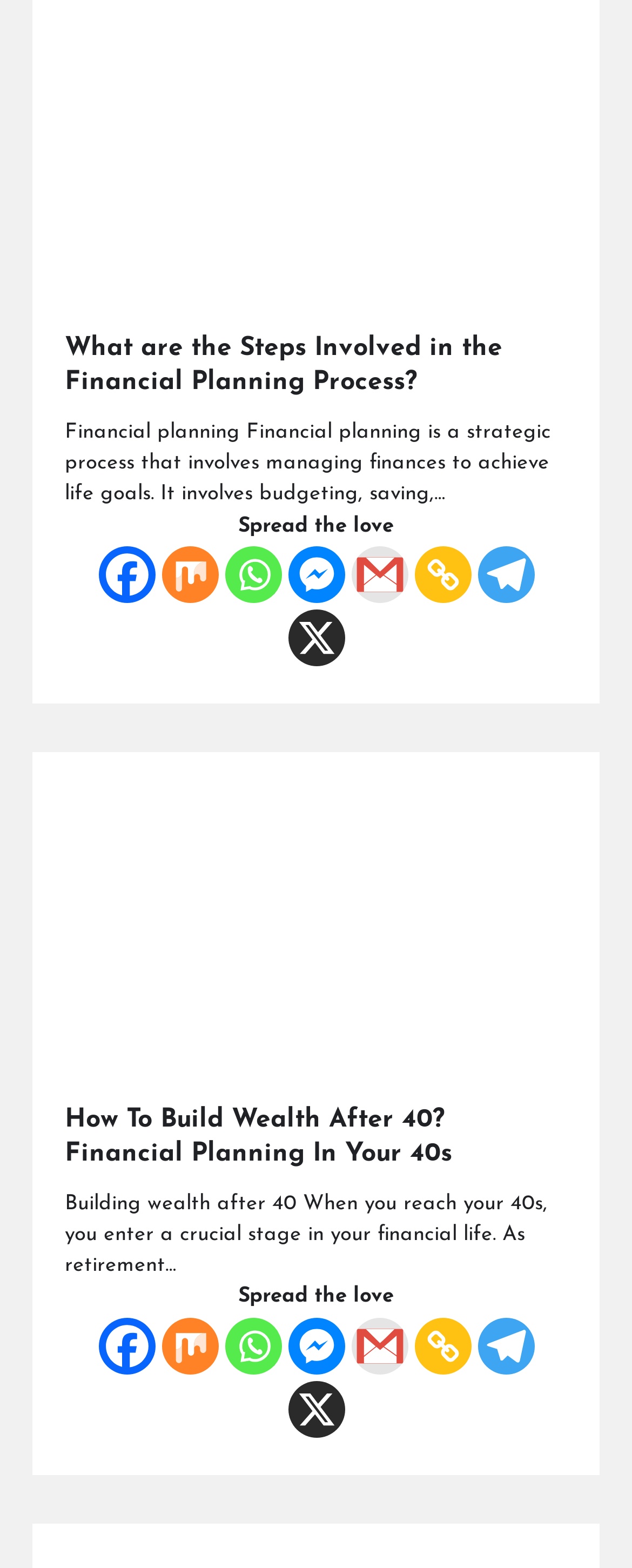Provide your answer in a single word or phrase: 
What social media platforms are available for sharing?

Facebook, Mix, Whatsapp, etc.